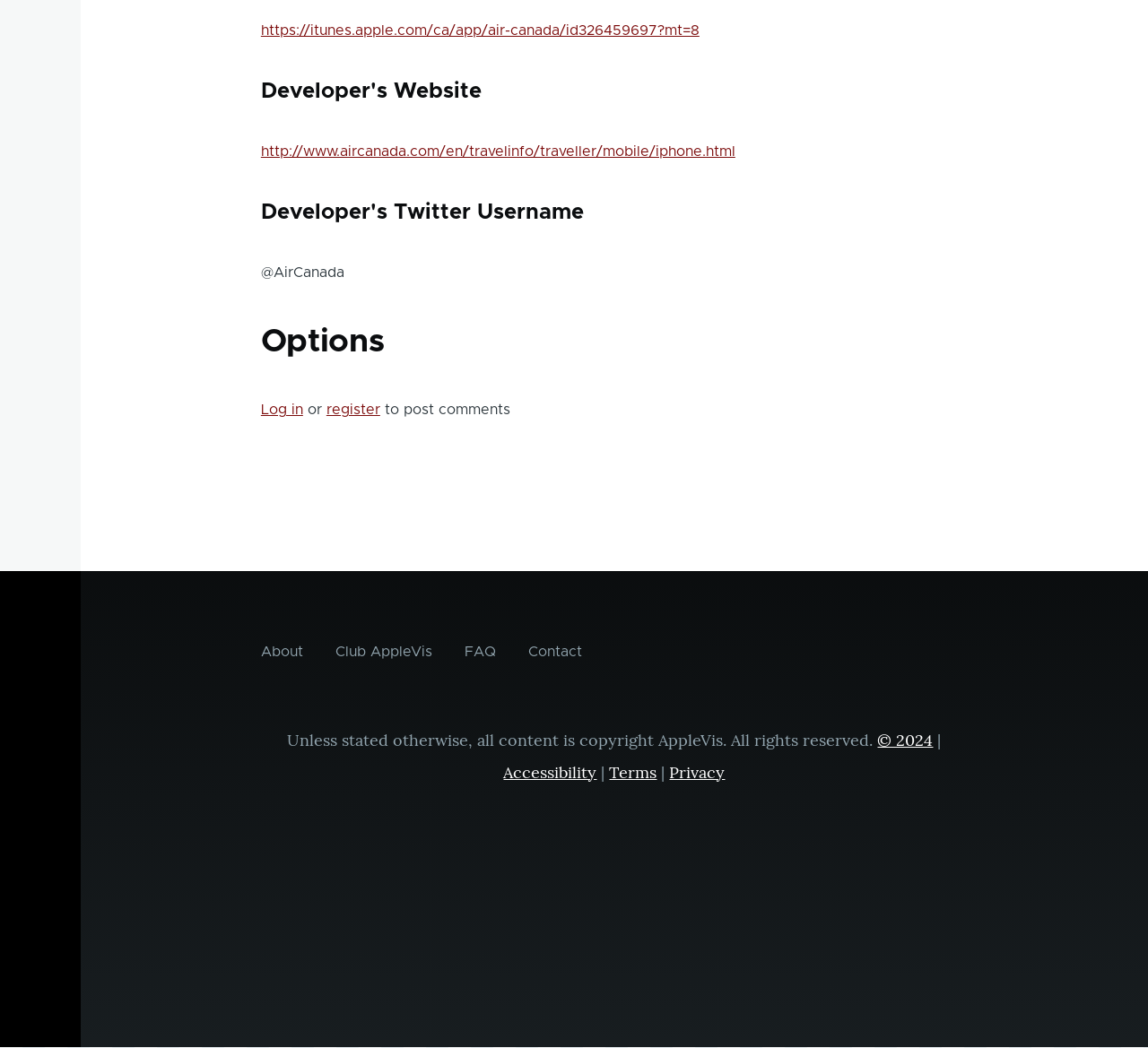Identify the bounding box coordinates of the element that should be clicked to fulfill this task: "Search for something". The coordinates should be provided as four float numbers between 0 and 1, i.e., [left, top, right, bottom].

None